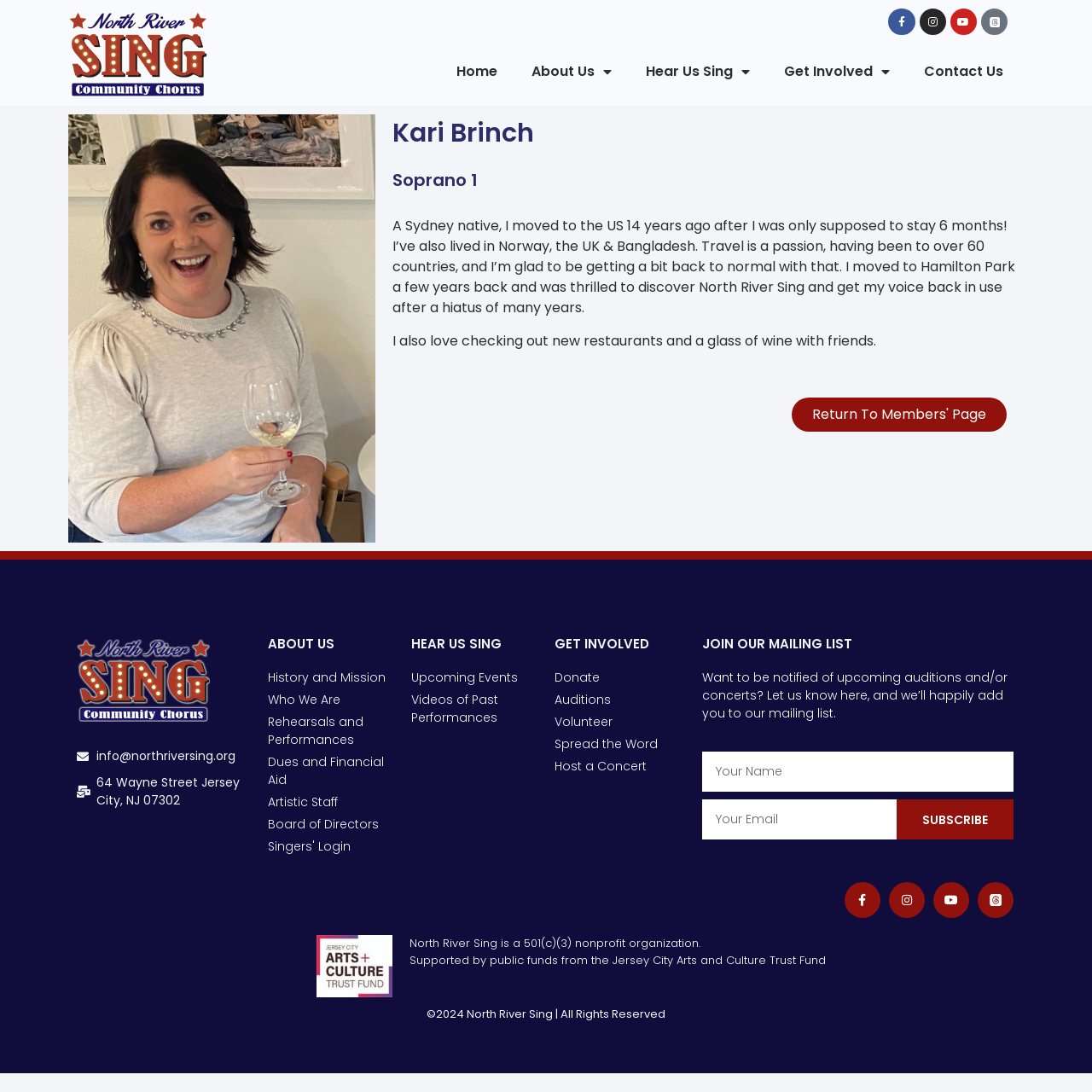Highlight the bounding box coordinates of the element you need to click to perform the following instruction: "Return to Members' Page."

[0.725, 0.364, 0.922, 0.396]